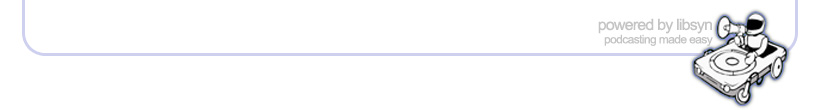Write a descriptive caption for the image, covering all notable aspects.

The image features a stylized illustration of a classic turntable with a small figure of a person using it, accompanied by the text "powered by Libsyn, podcasting made easy." This design highlights the platform's focus on facilitating effortless podcasting, appealing to content creators and audio enthusiasts. The turntable symbolizes creativity and audio production, emphasizing Libsyn's role in enhancing the podcasting experience for users. The overall aesthetic conveys a modern yet nostalgic vibe that resonates with the podcasting community.